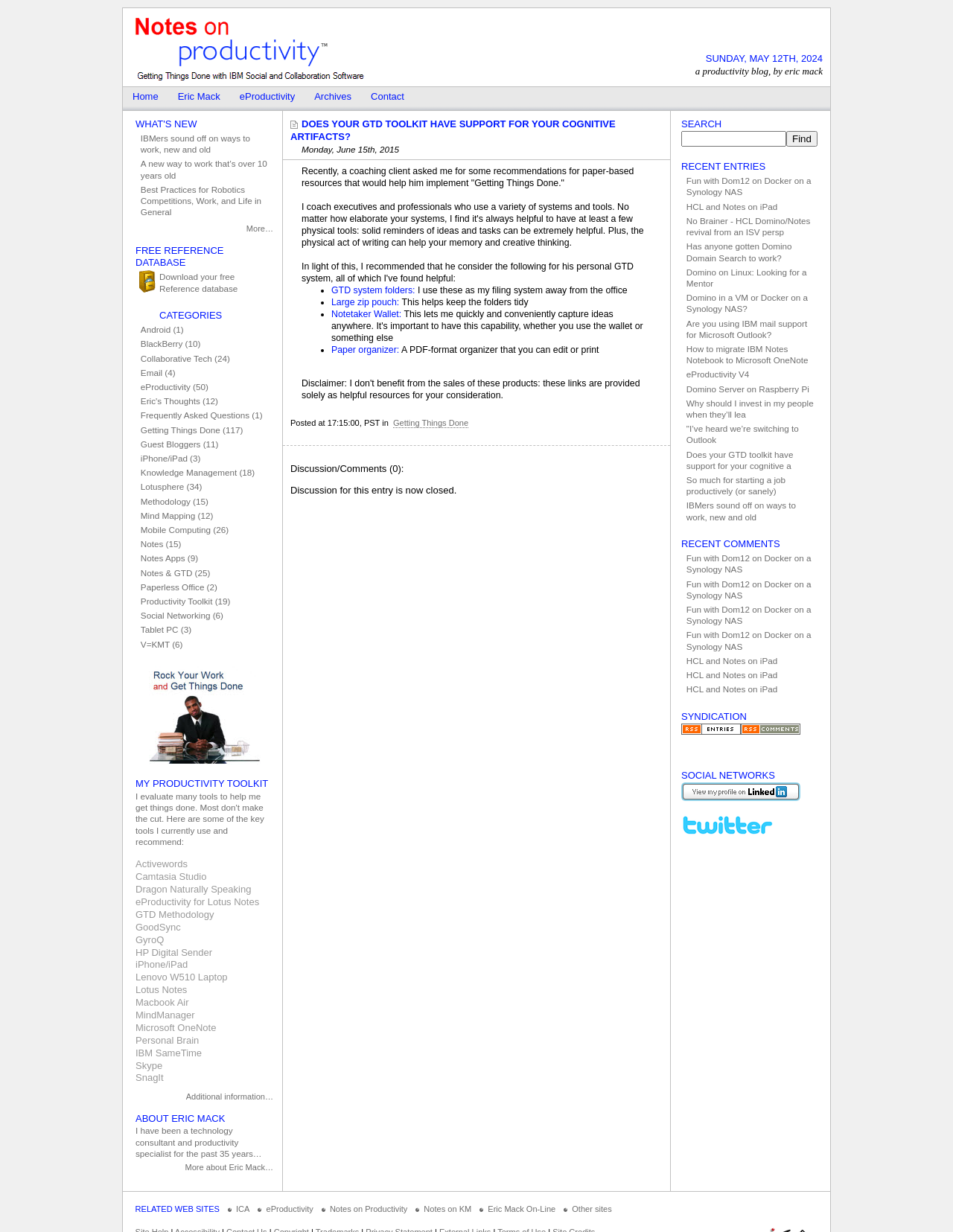Pinpoint the bounding box coordinates of the area that should be clicked to complete the following instruction: "Click on the 'Home' link". The coordinates must be given as four float numbers between 0 and 1, i.e., [left, top, right, bottom].

[0.129, 0.071, 0.176, 0.089]